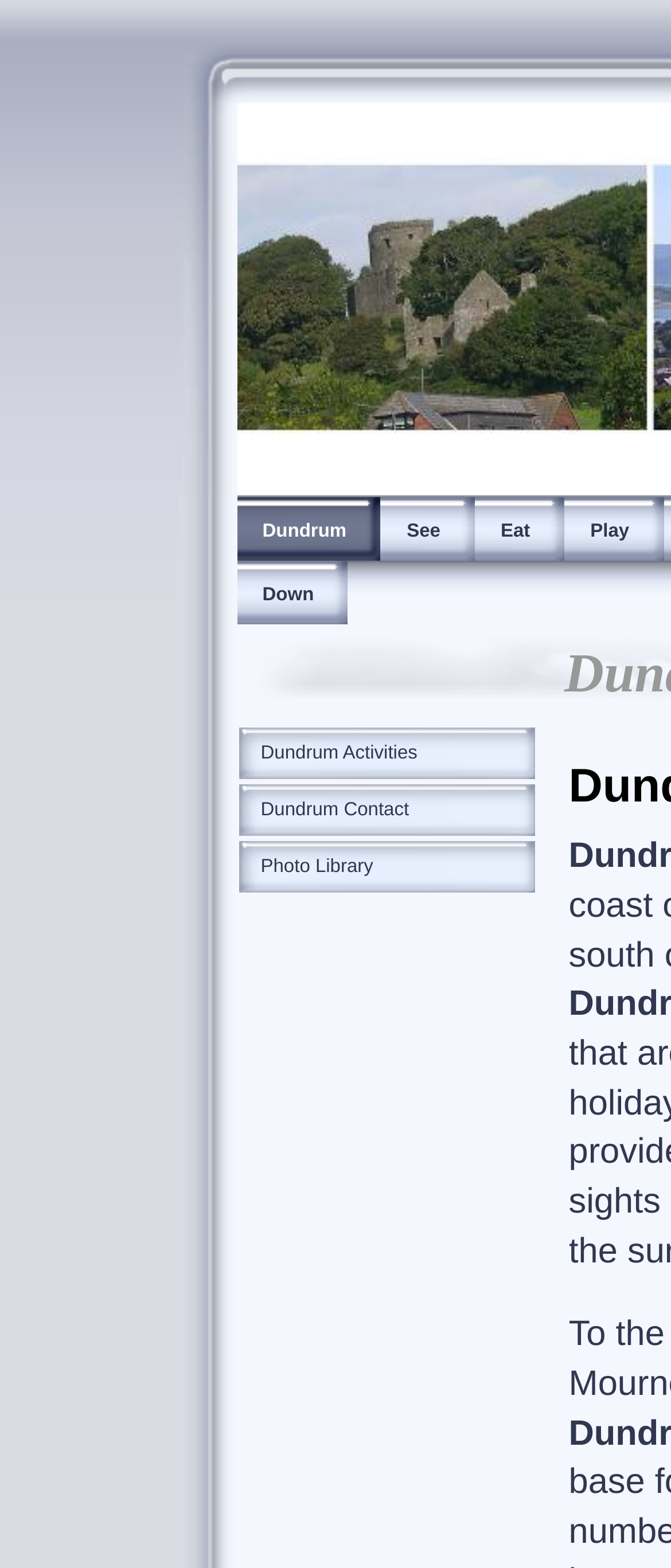Use one word or a short phrase to answer the question provided: 
How many columns are there in the table under 'Down'?

1